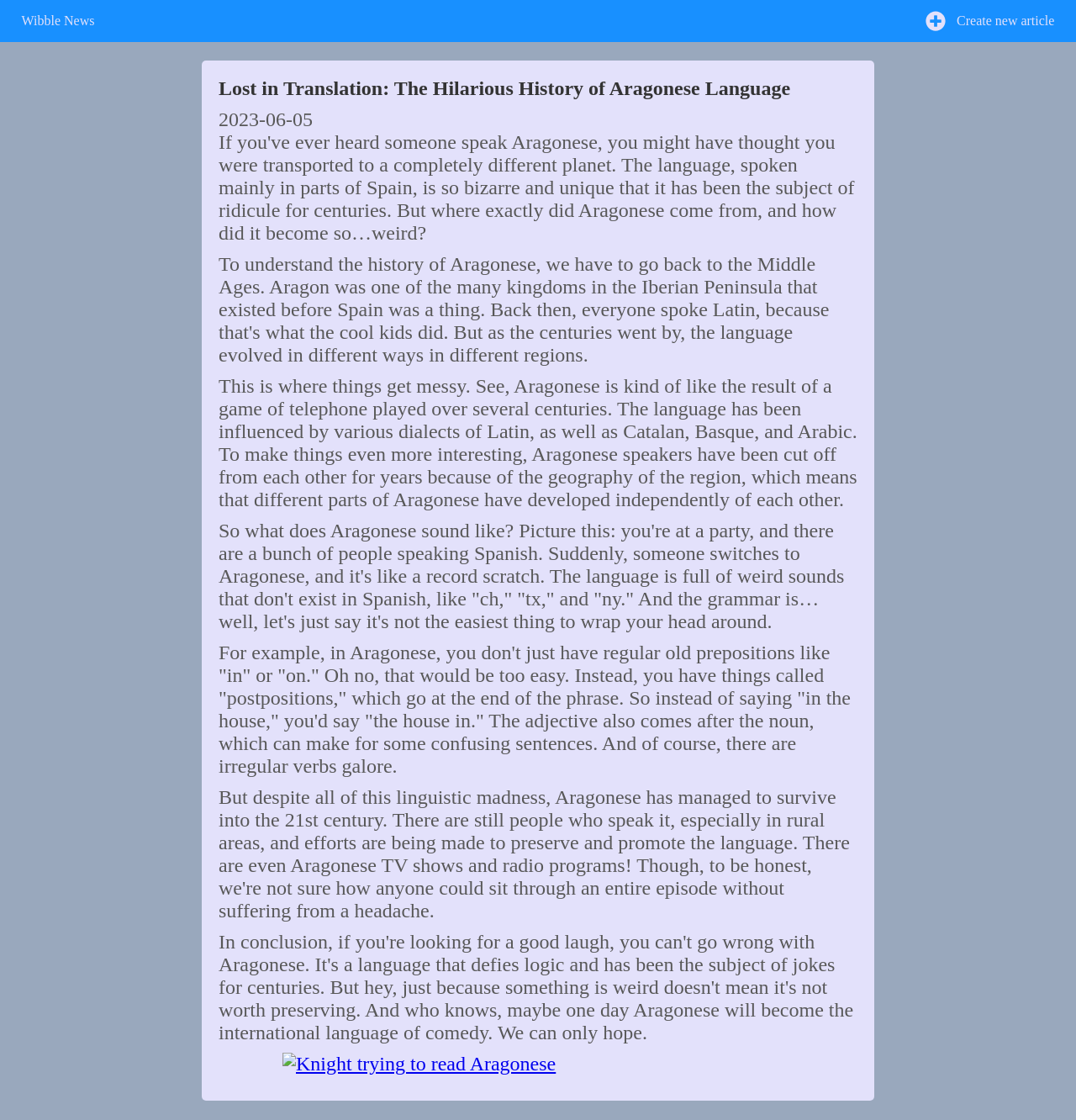Please reply with a single word or brief phrase to the question: 
What is the effect of geography on Aragonese?

Independent development